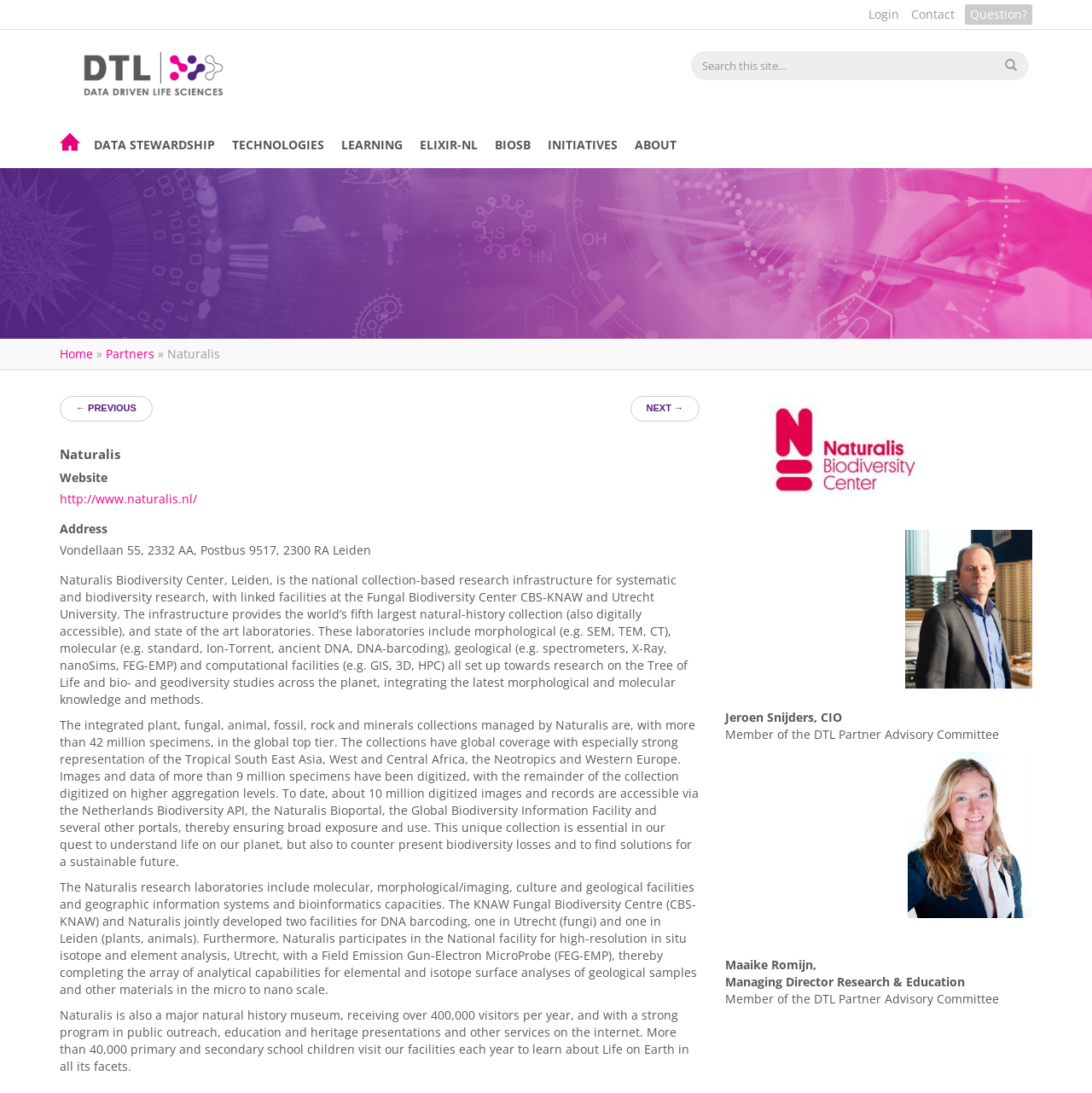How many specimens are in the Naturalis collection?
Ensure your answer is thorough and detailed.

The number of specimens in the Naturalis collection can be found in the text description on the webpage, which states 'The integrated plant, fungal, animal, fossil, rock and minerals collections managed by Naturalis are, with more than 42 million specimens, in the global top tier.'.